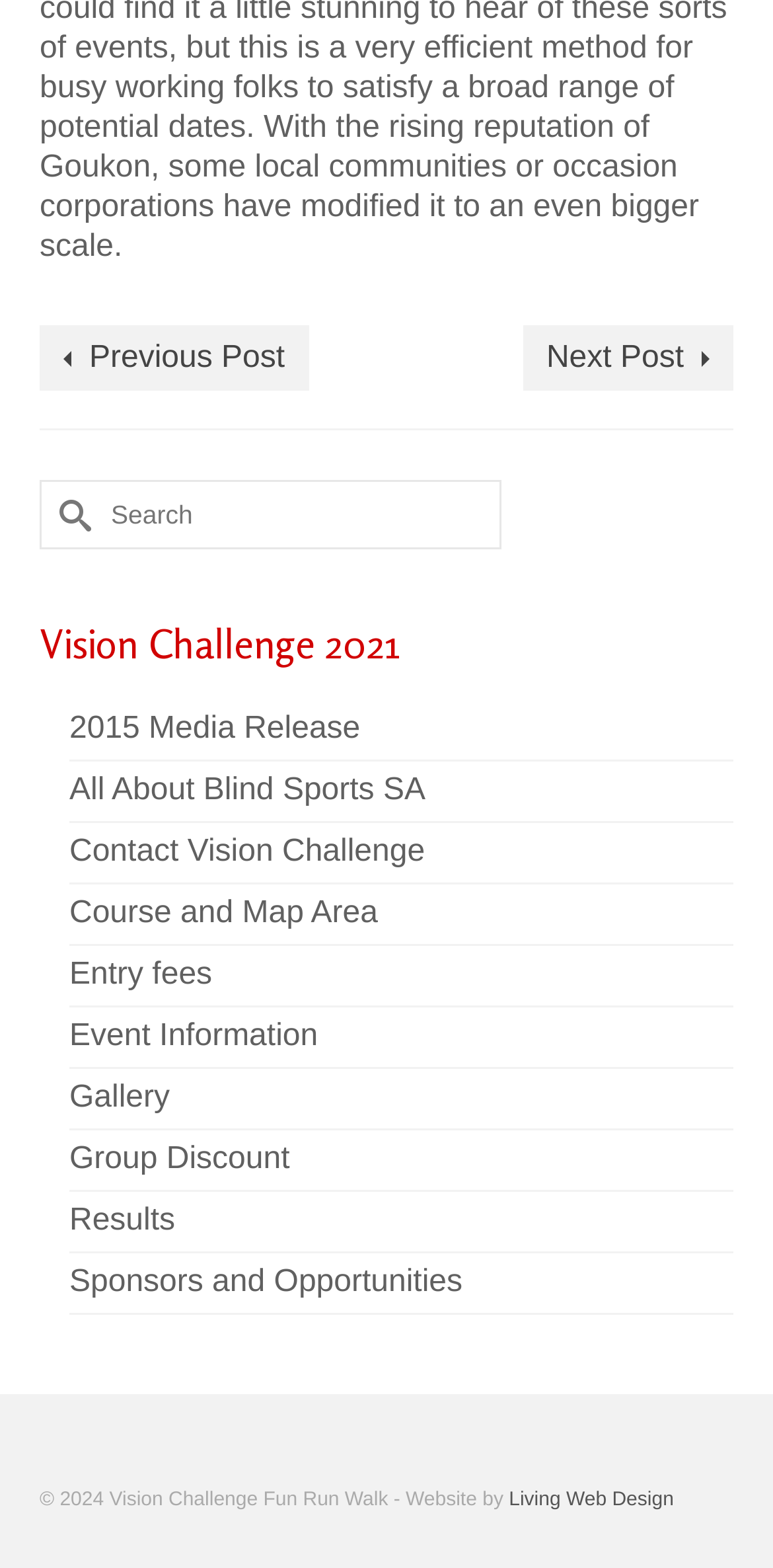What is the copyright year mentioned at the bottom of the webpage?
Refer to the image and answer the question using a single word or phrase.

2024